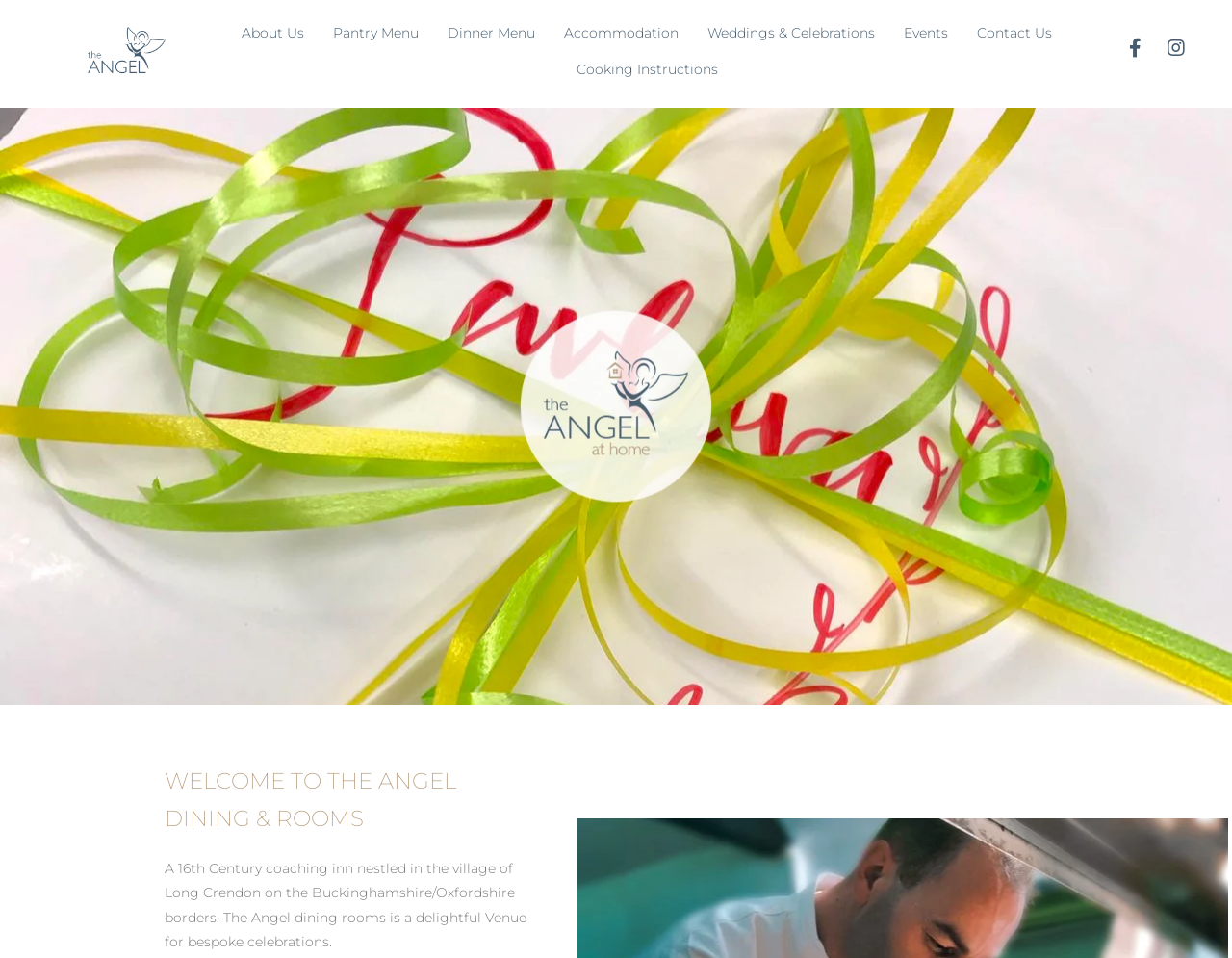Identify the bounding box for the element characterized by the following description: "Dinner Menu".

[0.352, 0.015, 0.446, 0.054]